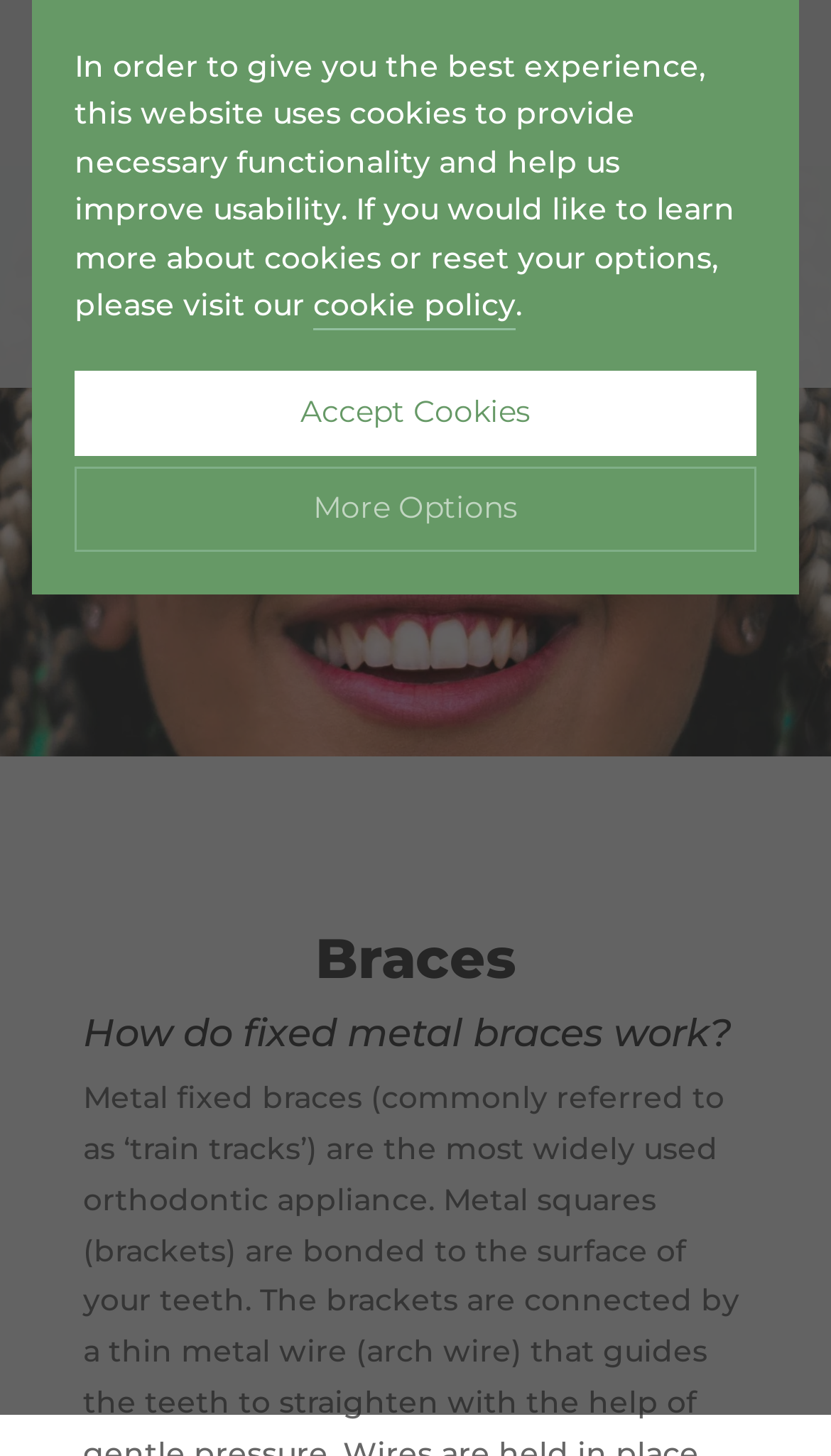Describe all the significant parts and information present on the webpage.

This webpage is about Invisalign teeth straightening in Solihull, Acocks Green. At the top, there is a small, almost invisible text element. Below it, a dialog box appears, taking up most of the top section of the page. The dialog box contains a message about cookies, with a link to the cookie policy and two buttons: "Accept Cookies" and "More Options". The "More Options" button expands to reveal a section for managing cookie options, which includes a description list with three terms: "Strictly Necessary", "Performance", and "Targeting". Each term has a brief description and an "Info" button for more information.

To the right of the dialog box, there is a link to "Rai Dental Surgery" accompanied by an image of the same name. Below the dialog box, there is a text element that says "Select Page". The main content of the page is divided into sections, with headings that read "TEETH STRAIGHTENING", "Braces", and "How do fixed metal braces work?".